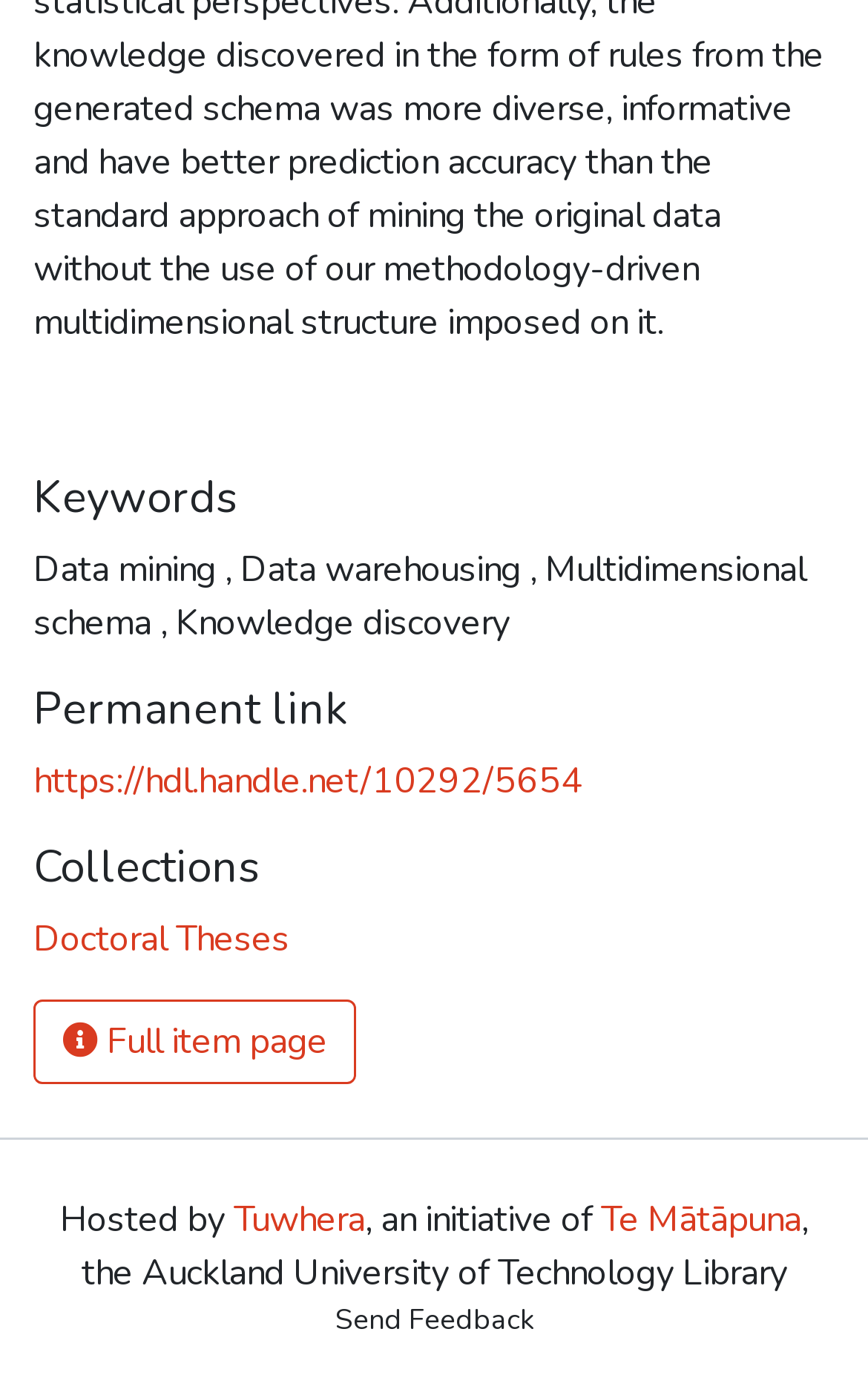Using the description "Daily News", predict the bounding box of the relevant HTML element.

None